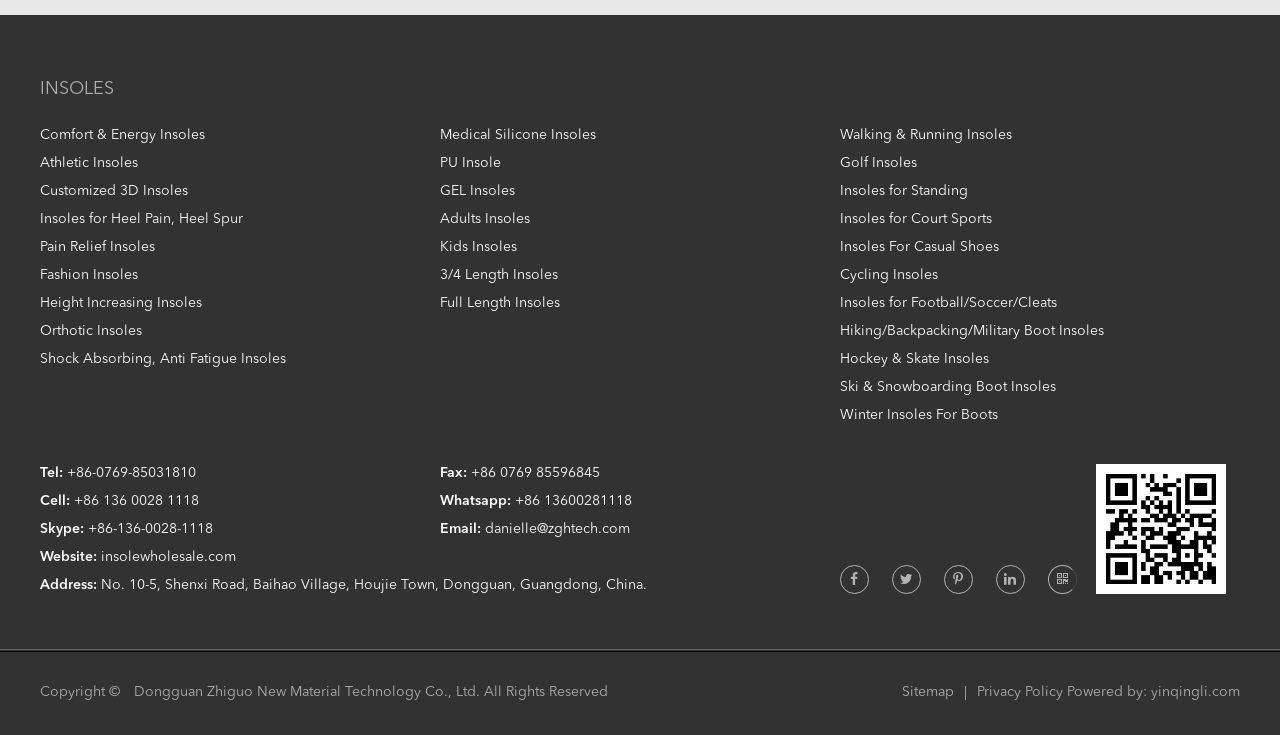What is the company's phone number?
Based on the screenshot, provide your answer in one word or phrase.

+86-0769-85031810